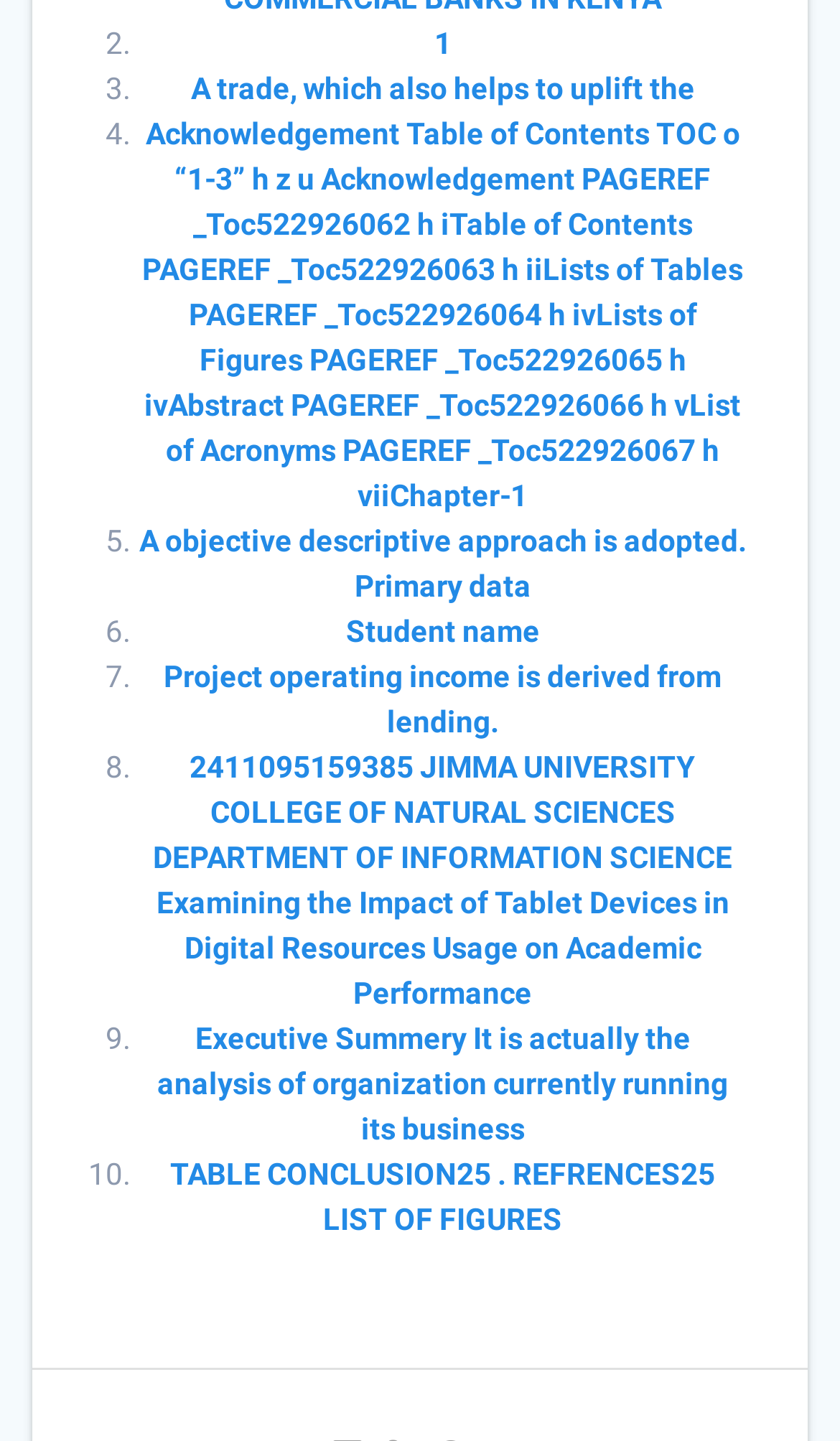Please locate the bounding box coordinates of the element's region that needs to be clicked to follow the instruction: "Check the list of figures". The bounding box coordinates should be provided as four float numbers between 0 and 1, i.e., [left, top, right, bottom].

[0.203, 0.803, 0.851, 0.858]